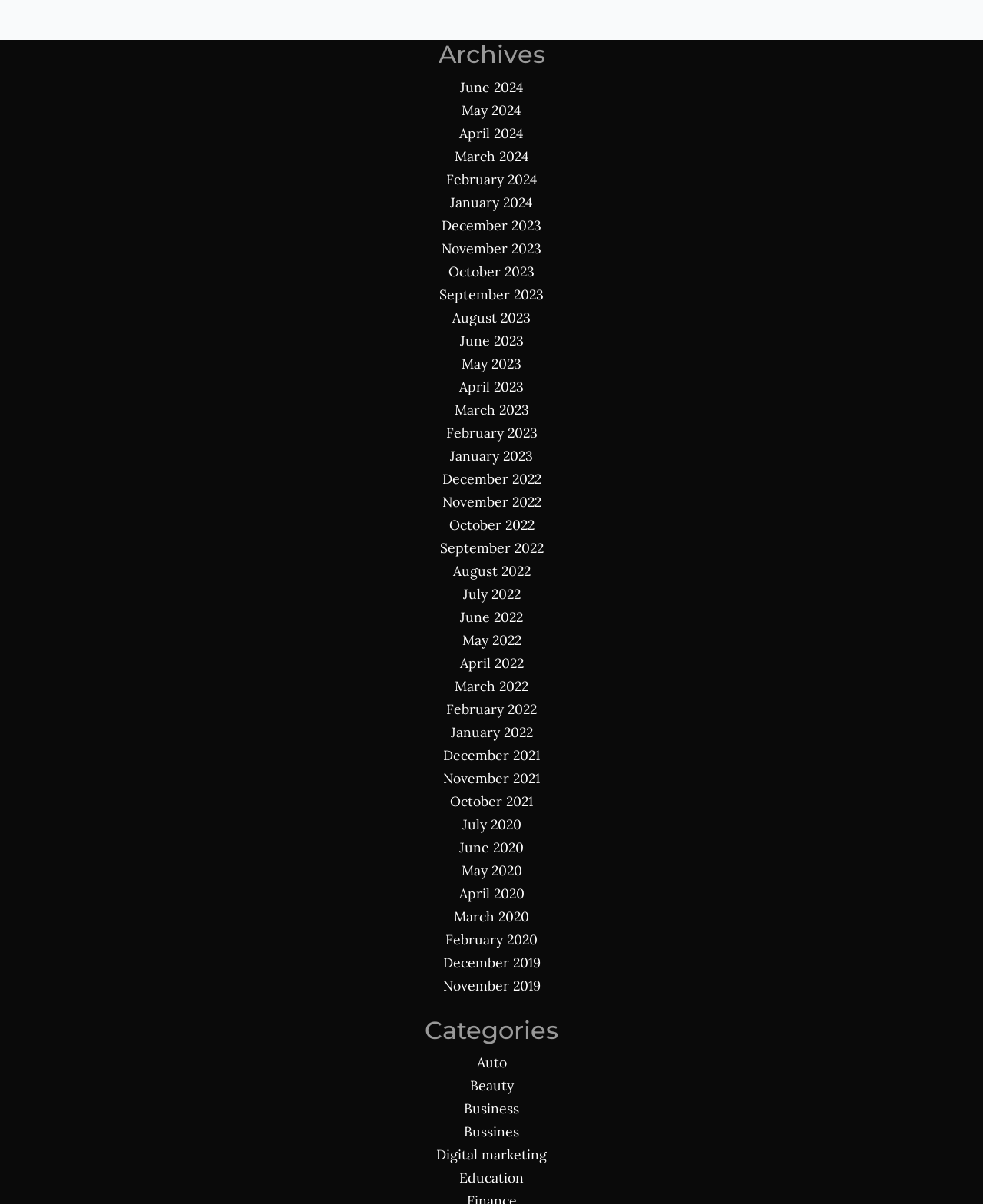Determine the bounding box coordinates of the UI element described below. Use the format (top-left x, top-left y, bottom-right x, bottom-right y) with floating point numbers between 0 and 1: February 2022

[0.454, 0.581, 0.546, 0.596]